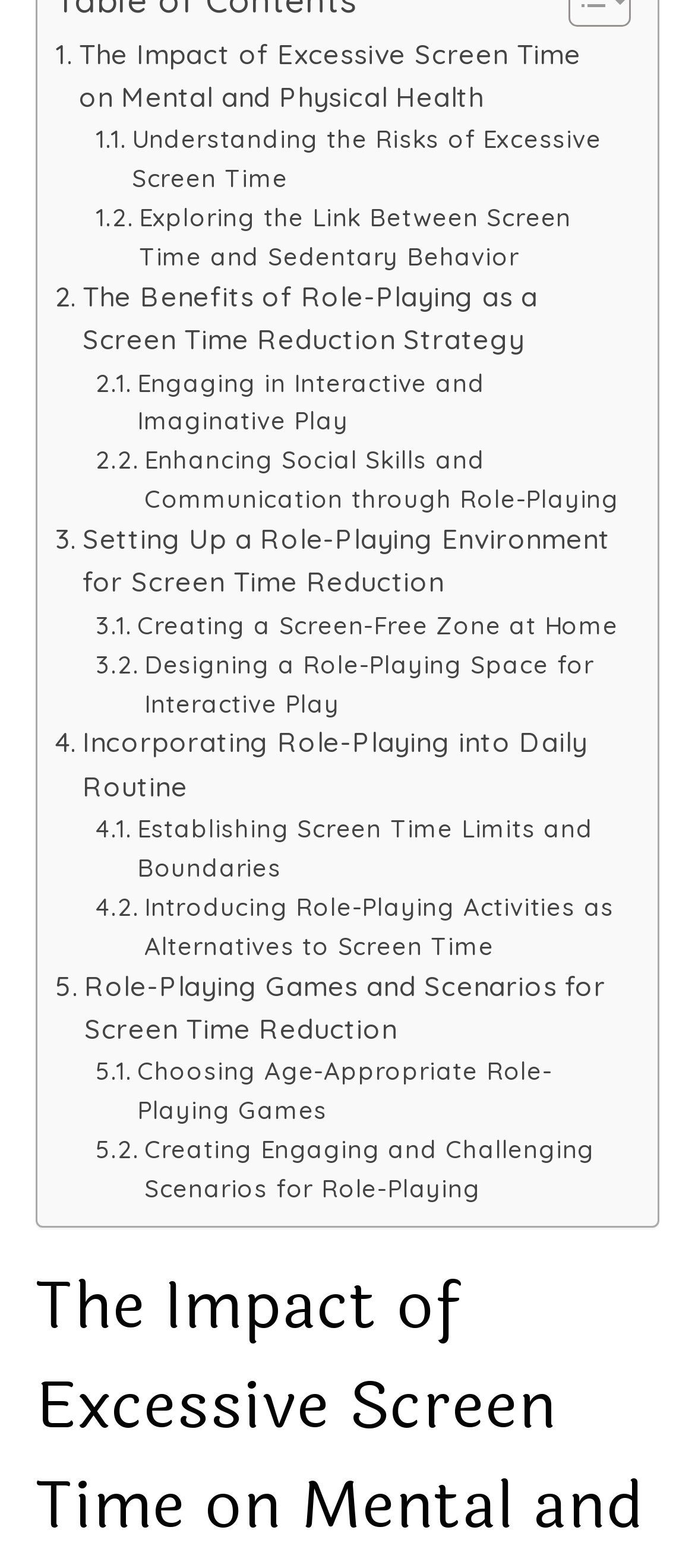What is the topic of the links on this webpage?
Utilize the image to construct a detailed and well-explained answer.

After analyzing the OCR text of the link elements, I found that the links are related to the topics of screen time, role-playing, and their effects on mental and physical health.